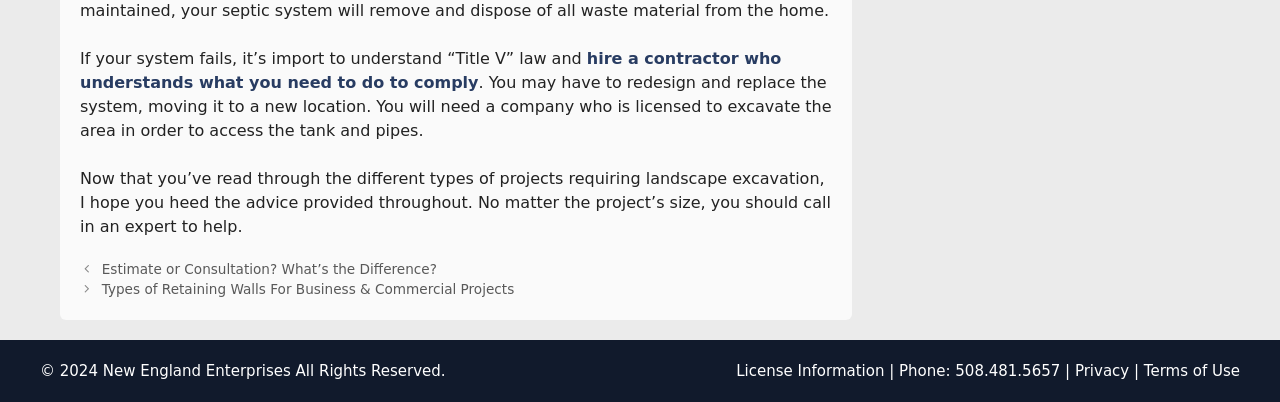Answer this question in one word or a short phrase: What is the importance of understanding 'Title V' law?

comply with regulations